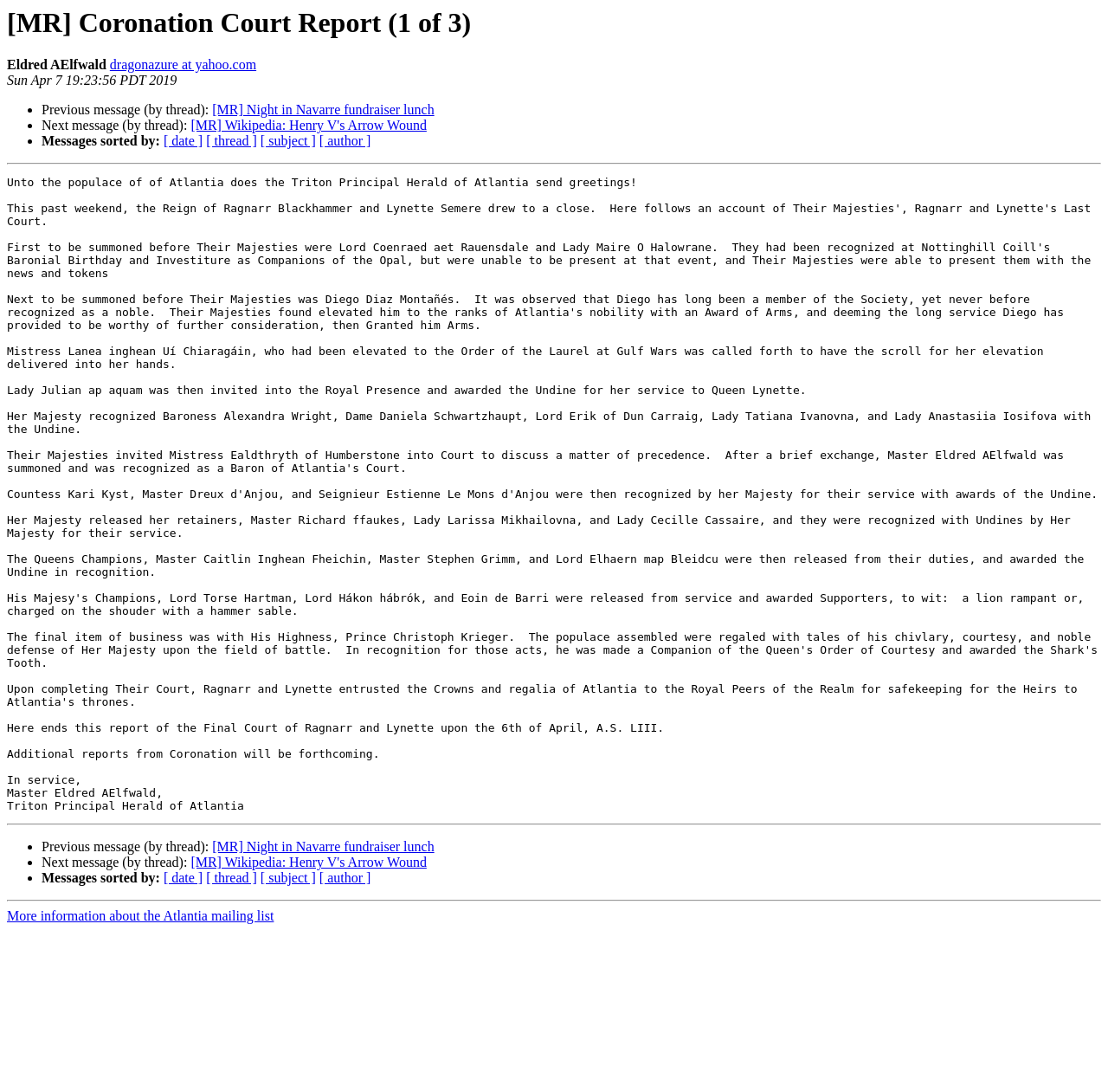Determine the main headline of the webpage and provide its text.

[MR] Coronation Court Report (1 of 3)